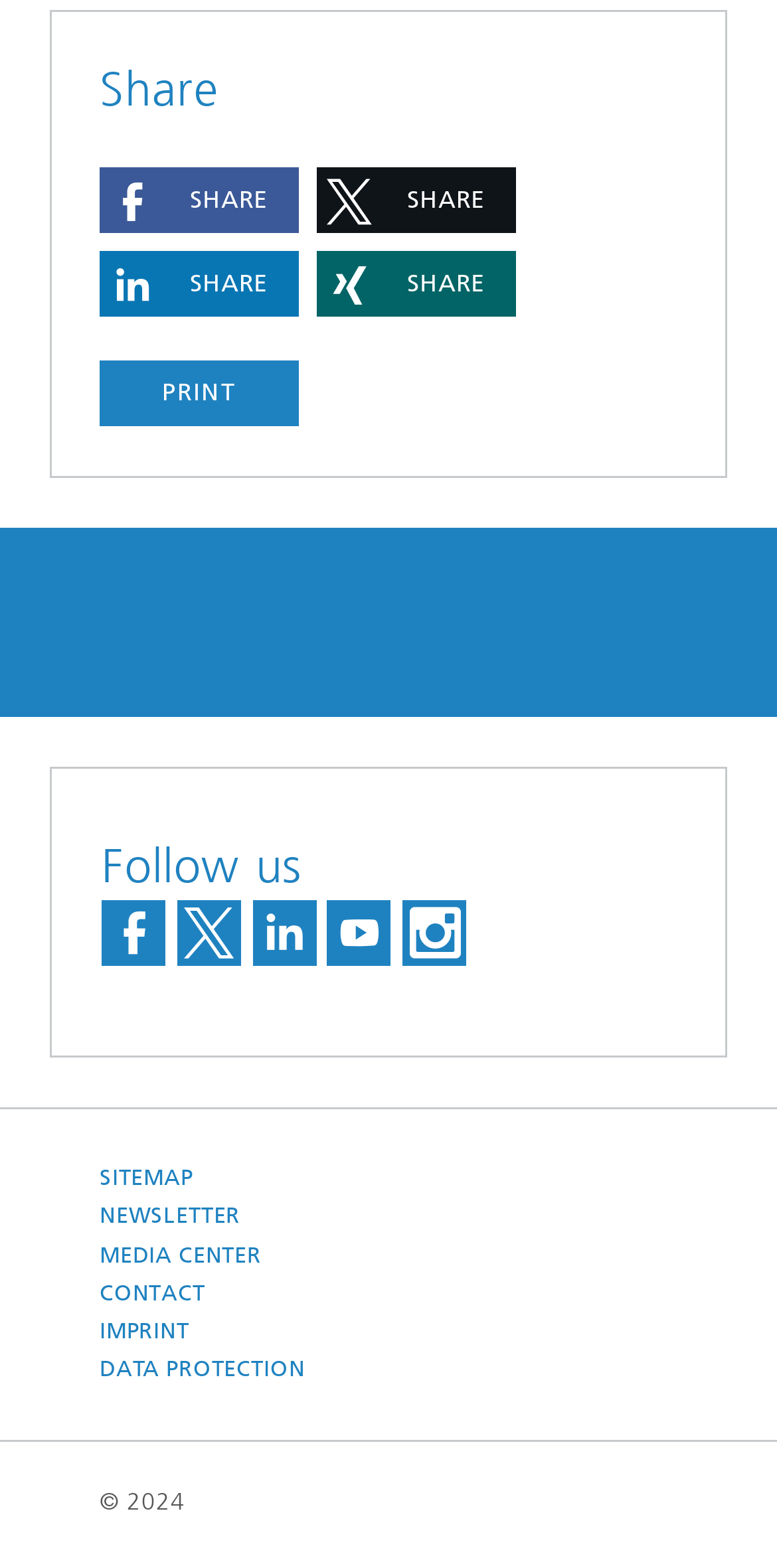How many links are there in the footer section?
Refer to the image and give a detailed answer to the question.

I counted the number of links in the footer section, which are 'SITEMAP', 'NEWSLETTER', 'MEDIA CENTER', 'CONTACT', 'IMPRINT', 'DATA PROTECTION', and the copyright link, so there are 7 links in total.